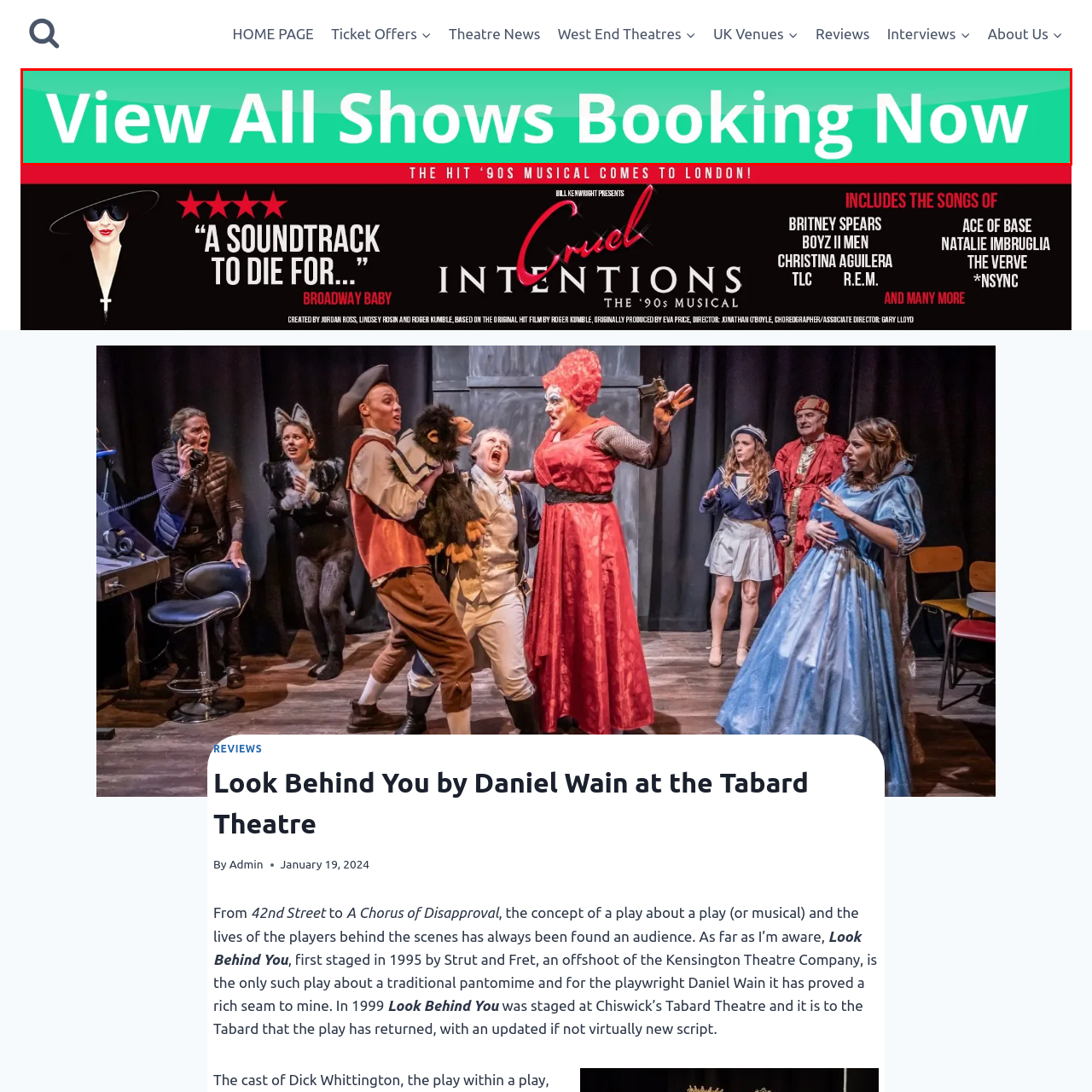Where is the button placed on the page?
Focus on the image highlighted by the red bounding box and give a comprehensive answer using the details from the image.

The button is centrally placed on the page, providing a clear and prominent call to action for visitors, making it easily accessible and noticeable.